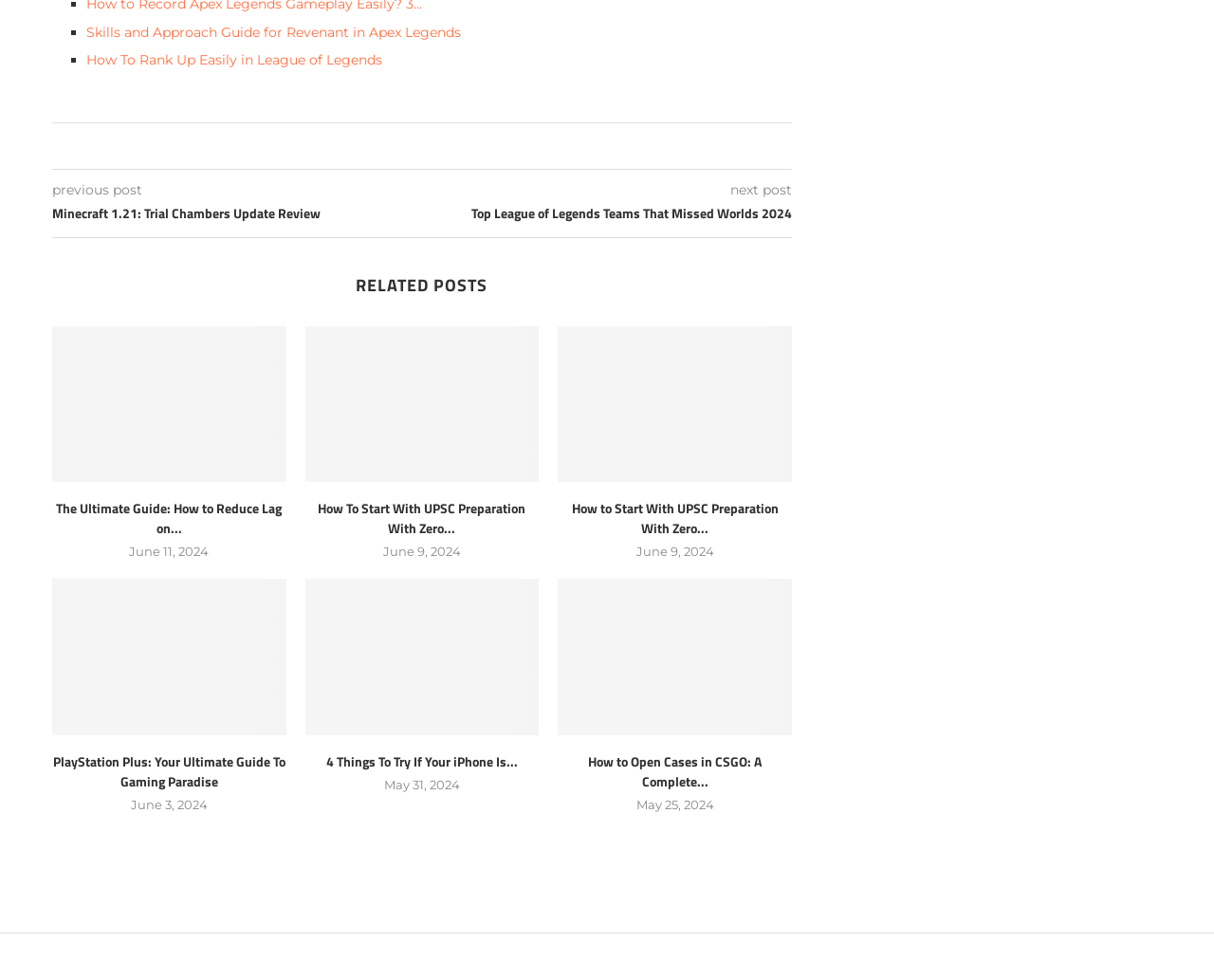Give a concise answer using one word or a phrase to the following question:
What is the title of the first post?

Minecraft 1.21: Trial Chambers Update Review